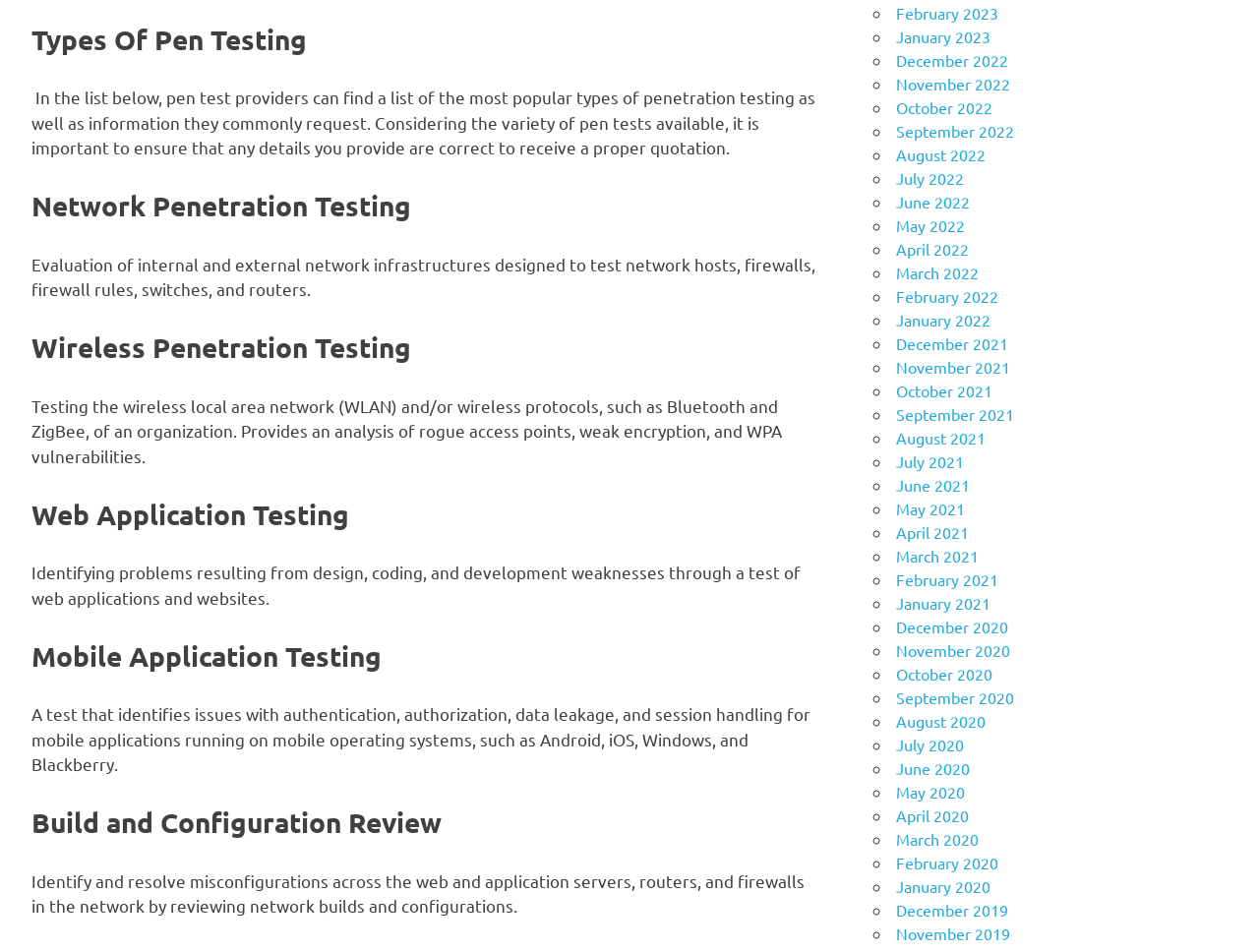Determine the coordinates of the bounding box that should be clicked to complete the instruction: "Click on 'January 2022'". The coordinates should be represented by four float numbers between 0 and 1: [left, top, right, bottom].

[0.712, 0.325, 0.787, 0.346]